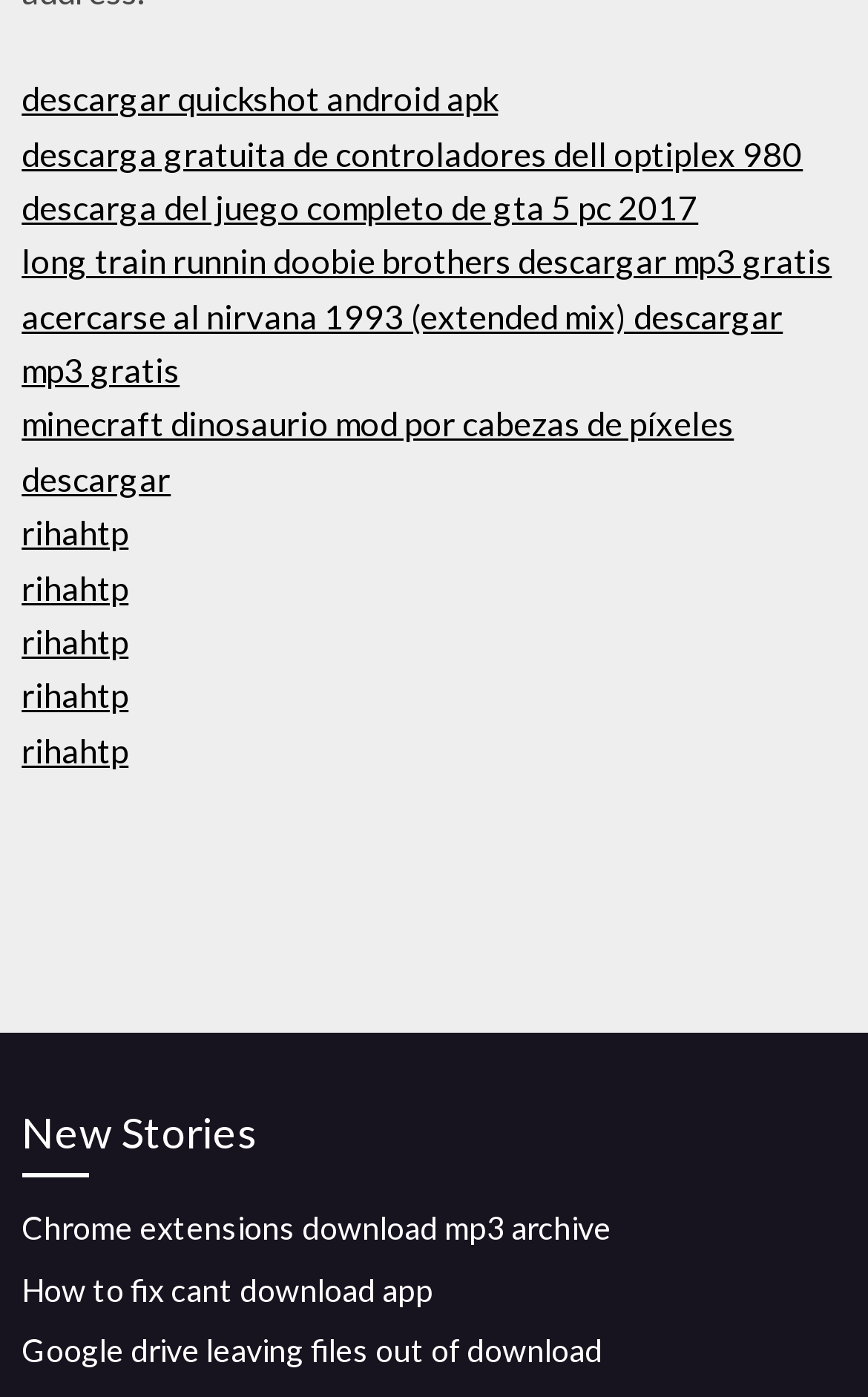How many links are there with 'rihahtp' text?
Please answer the question with a single word or phrase, referencing the image.

5